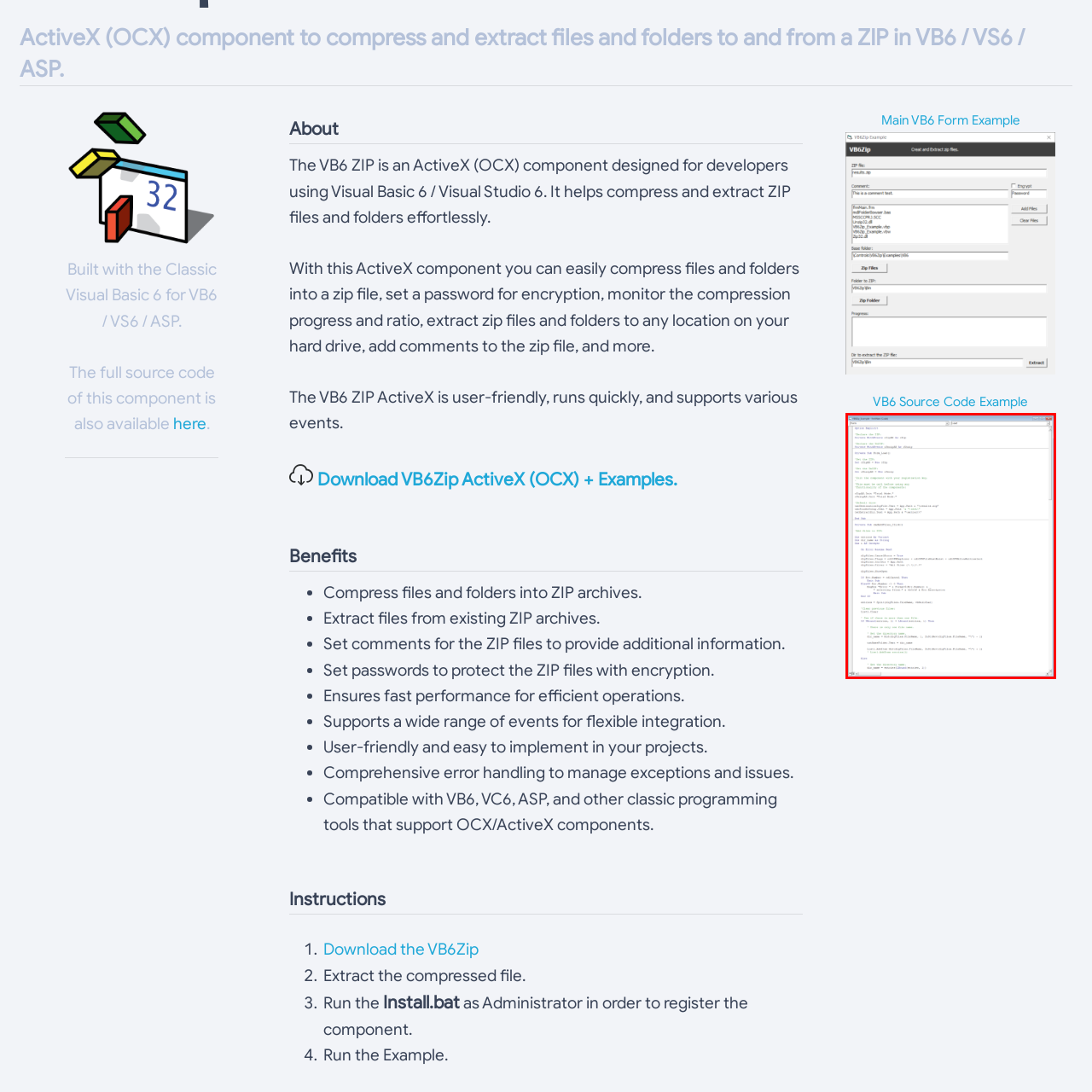Provide an elaborate description of the image marked by the red boundary.

The image displays a segment of Visual Basic 6 (VB6) code, likely related to the functionality of an ActiveX (OCX) component designed for compressing and extracting ZIP files. The code snippet appears to be part of a programming environment, showcasing various programming constructs such as subroutines, variables, and data handling techniques. This particular component allows developers to implement file compression and extraction features in their applications seamlessly. The context suggests its usage for developers looking to enhance their applications with efficient file management capabilities, including setting passwords for encrypted ZIP files and monitoring compression progress. Overall, this image reflects a practical aspect of software development focused on file handling within the VB6 framework.